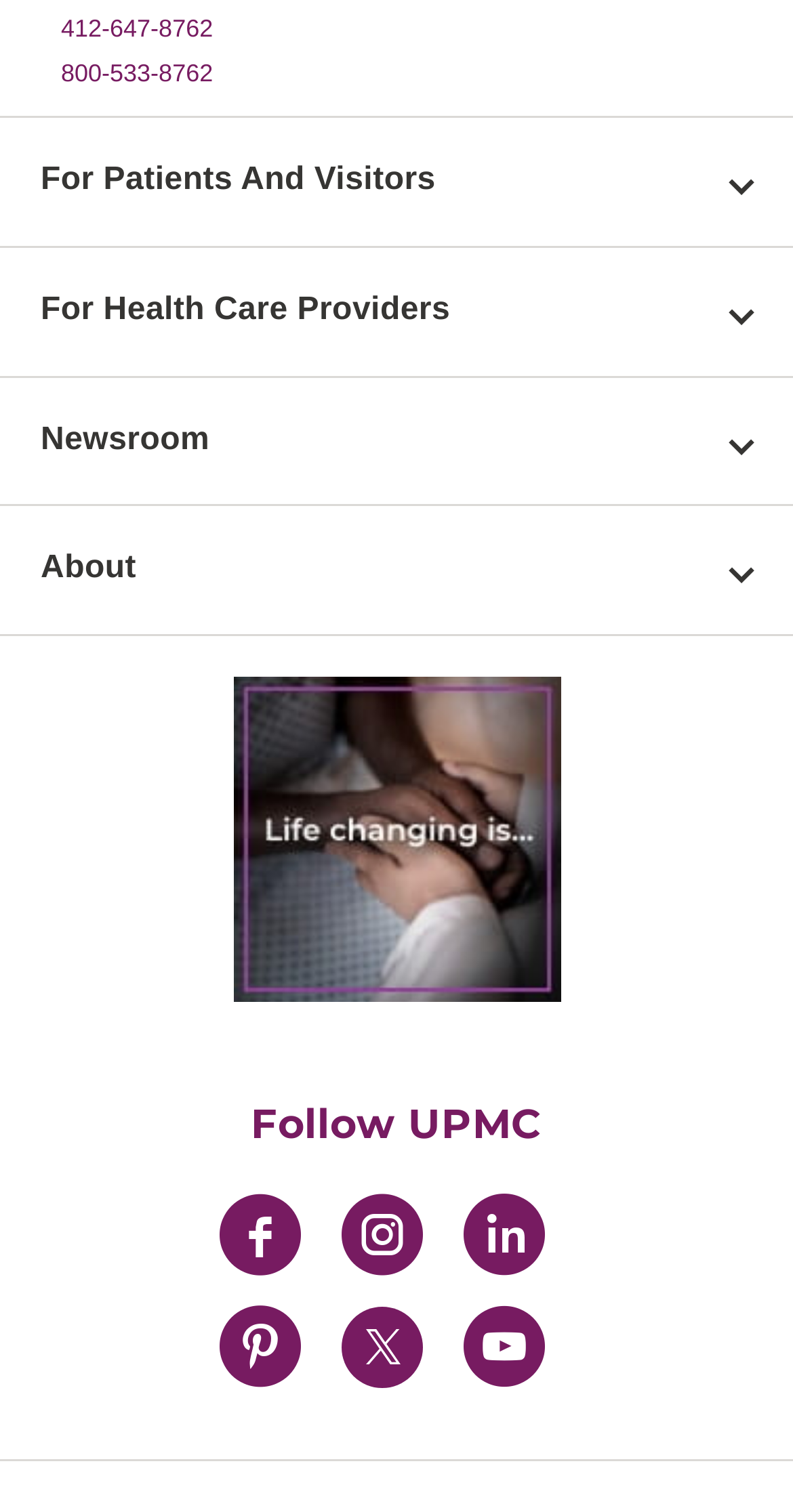How many social media platforms are listed at the bottom of the webpage?
Please provide a detailed answer to the question.

The social media platforms are listed at the bottom of the webpage, and they include Facebook, Instagram, LinkedIn, Pinterest, Twitter, and YouTube. Therefore, there are 6 social media platforms listed.